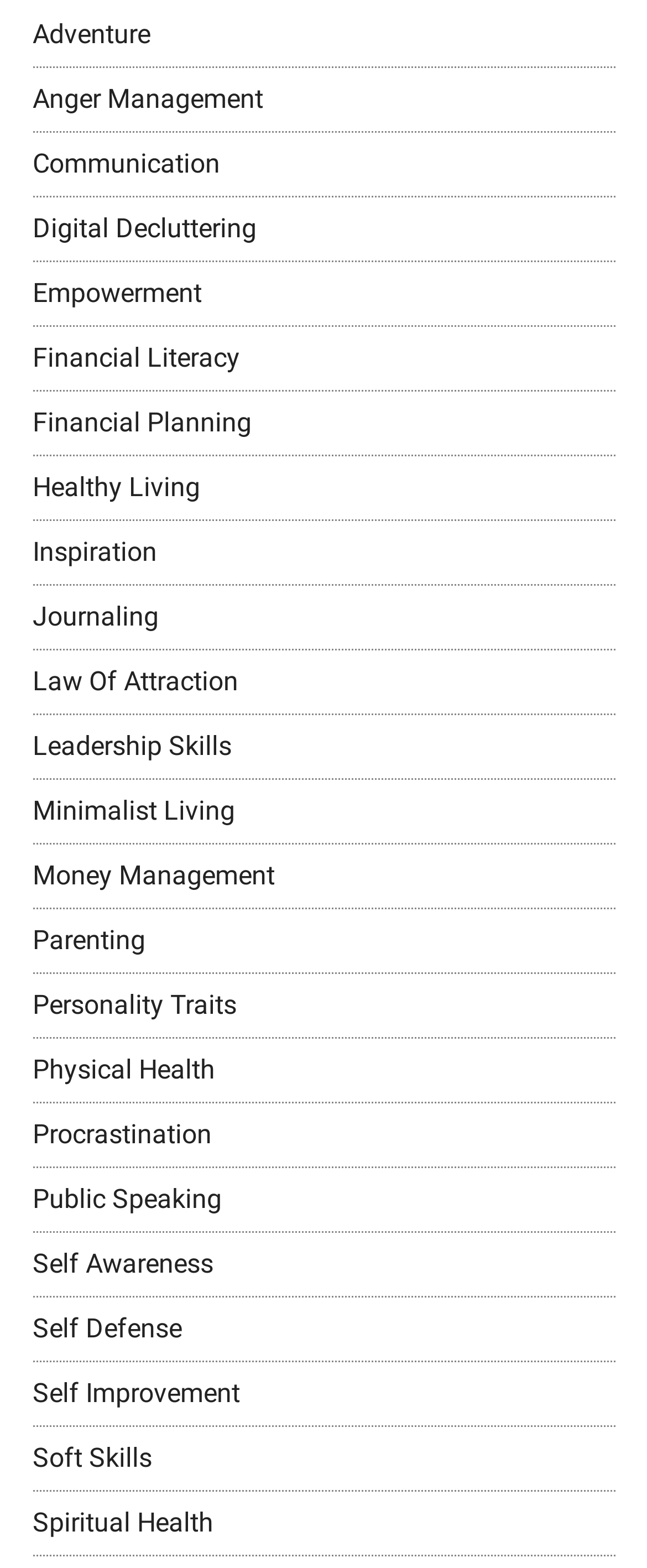Review the image closely and give a comprehensive answer to the question: What is the topic of the link at the top of the webpage?

By analyzing the bounding box coordinates, I can determine the vertical positions of the links. The link with the smallest y1 coordinate is 'Adventure', which means it is located at the top of the webpage.